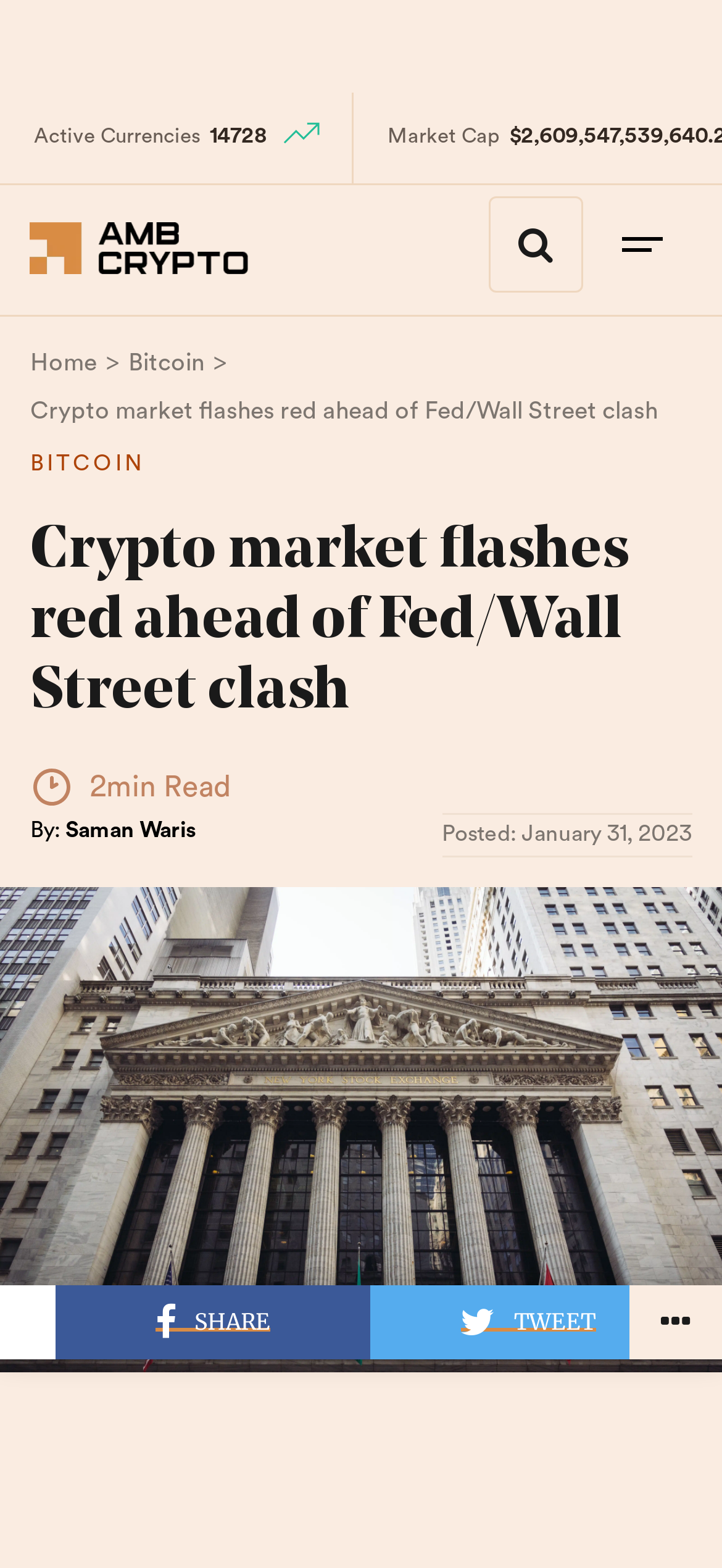What is the date of this article?
Based on the image, answer the question with as much detail as possible.

The date of the article is mentioned below the title, next to the 'Posted:' timestamp, which is January 31, 2023.